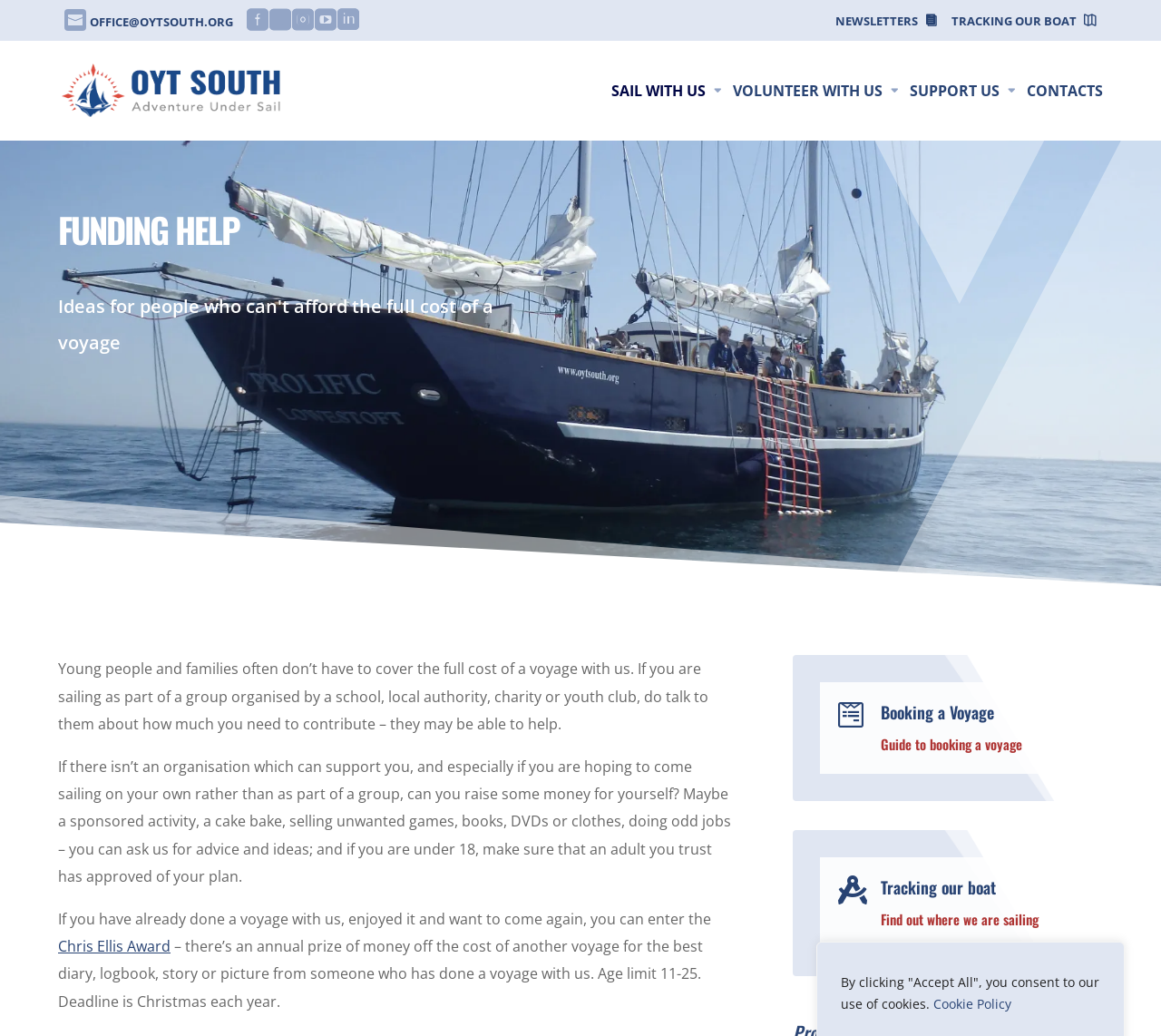Identify the bounding box of the HTML element described as: "Useful Data".

None